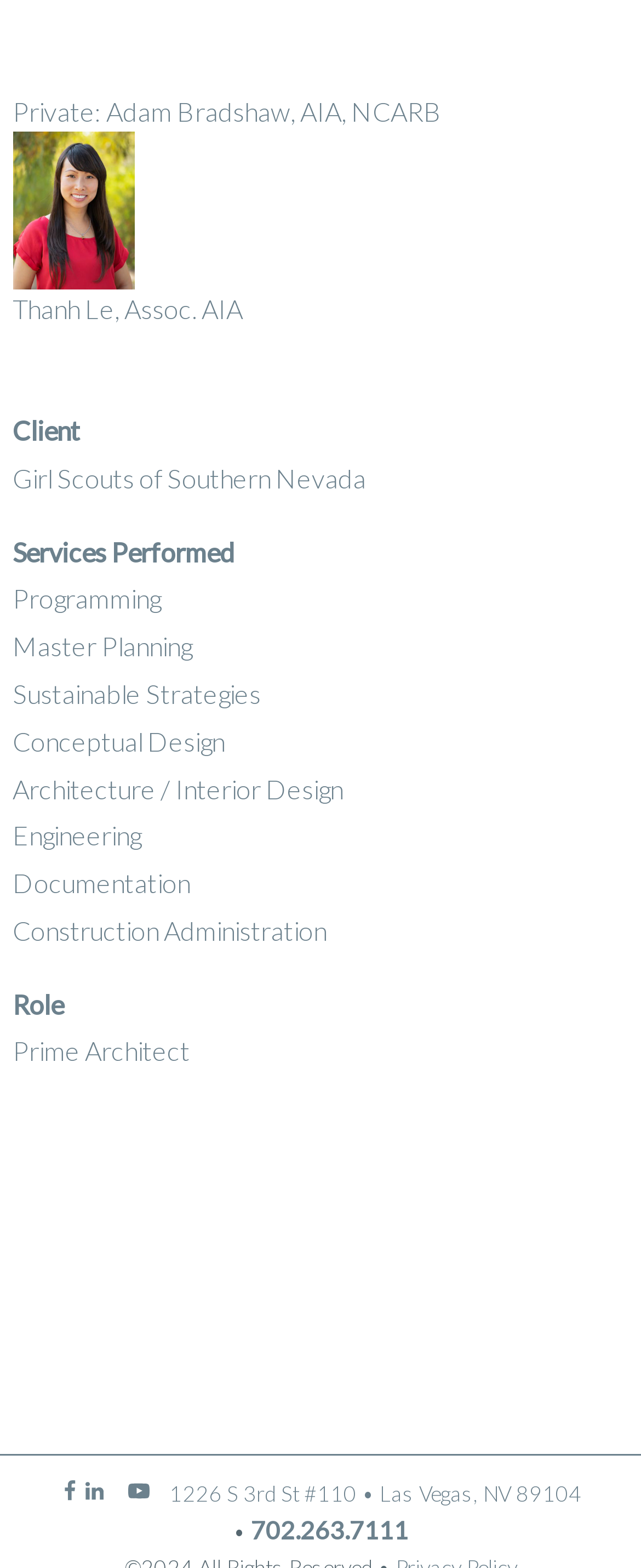What is the name of the project designer?
Please ensure your answer is as detailed and informative as possible.

The name of the project designer can be found in the link element at the top of the page, which contains the text 'Thanh Le, Project Designer at LGA Architecture.'